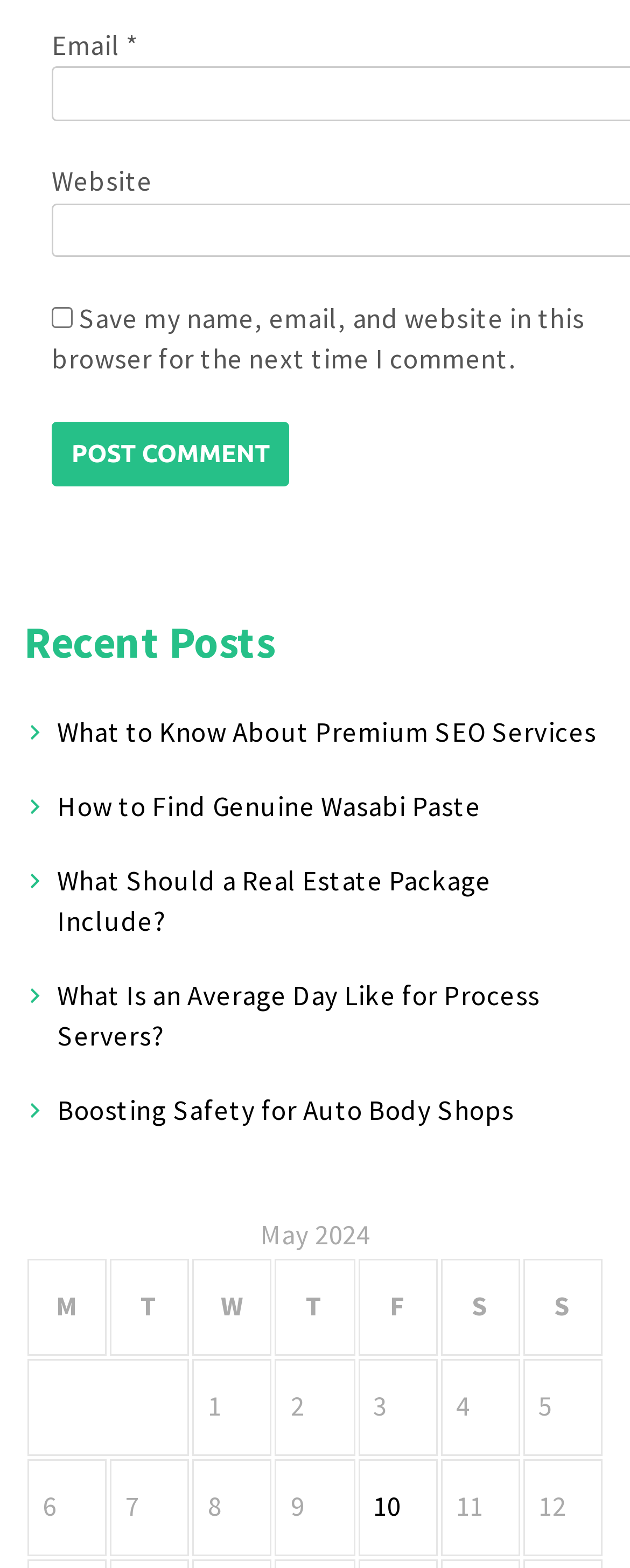How many columns are in the grid?
Ensure your answer is thorough and detailed.

I examined the grid element and found that it has 7 column headers, which are 'M', 'T', 'W', 'T', 'F', 'S', and 'S'. Therefore, there are 7 columns in the grid.